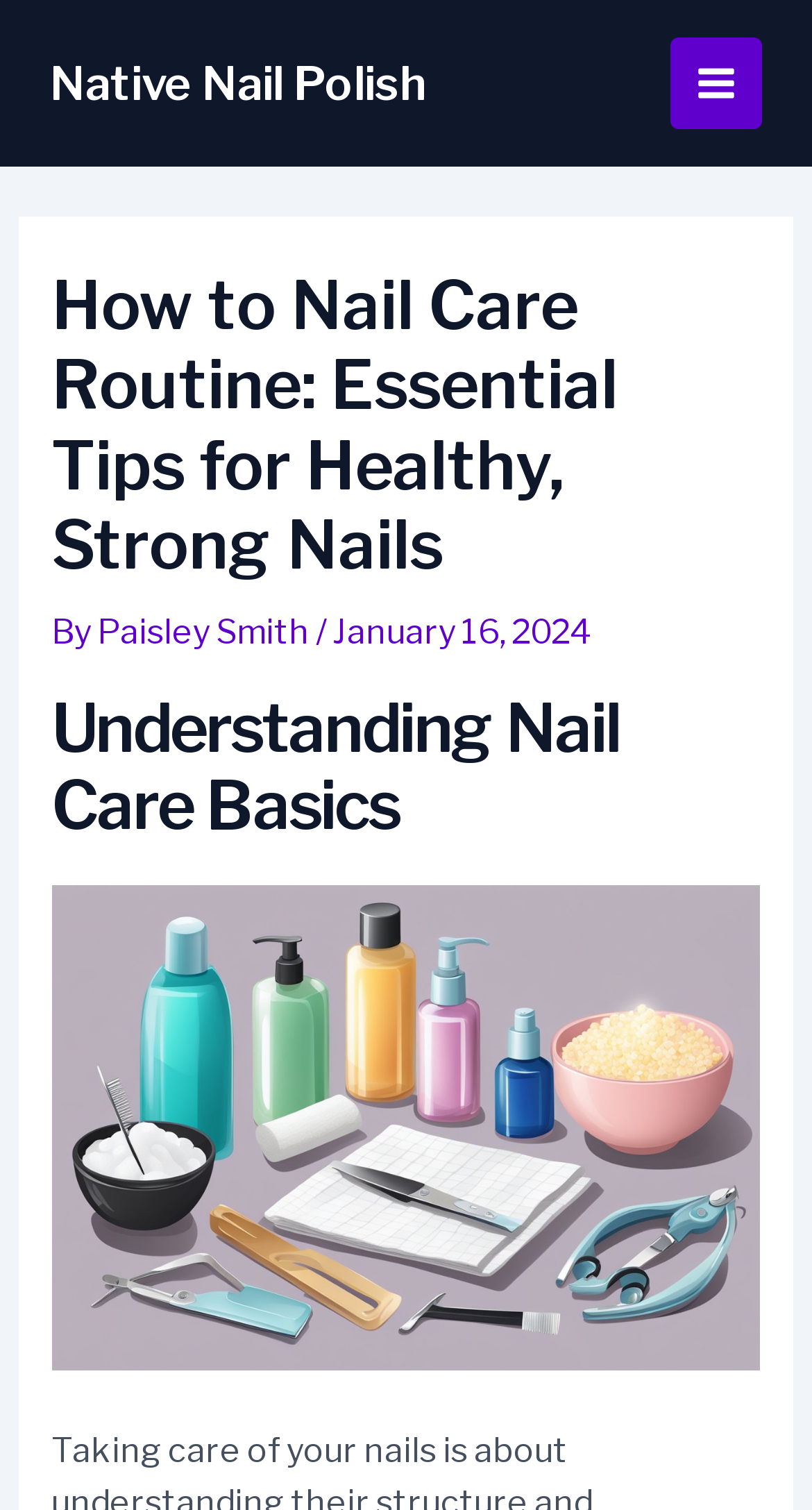Refer to the screenshot and answer the following question in detail:
What is the date of the article?

I found the date of the article by looking at the header section of the webpage, where it says 'January 16, 2024'.